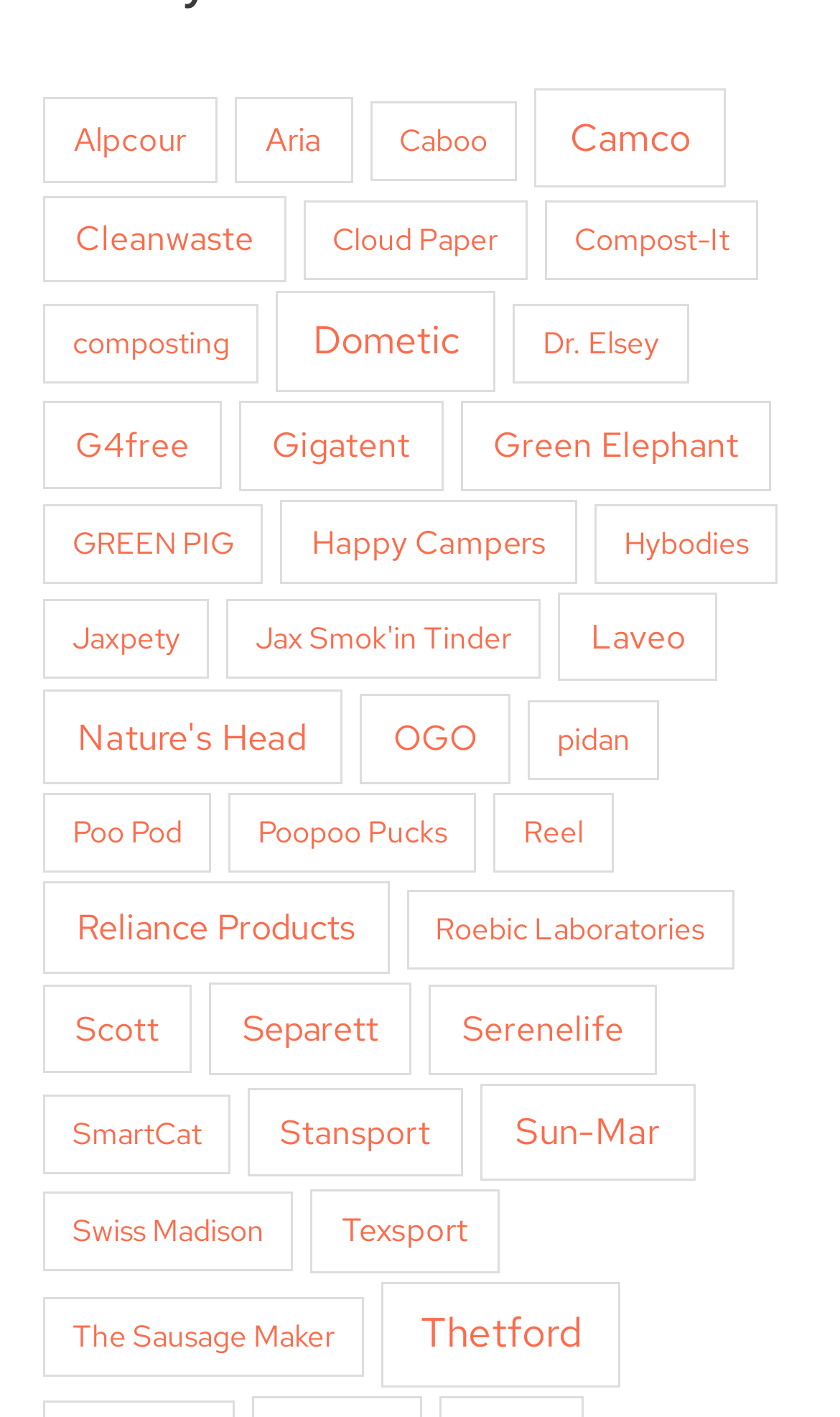Find the bounding box coordinates of the element to click in order to complete the given instruction: "Learn about Compost-It."

[0.649, 0.142, 0.903, 0.198]